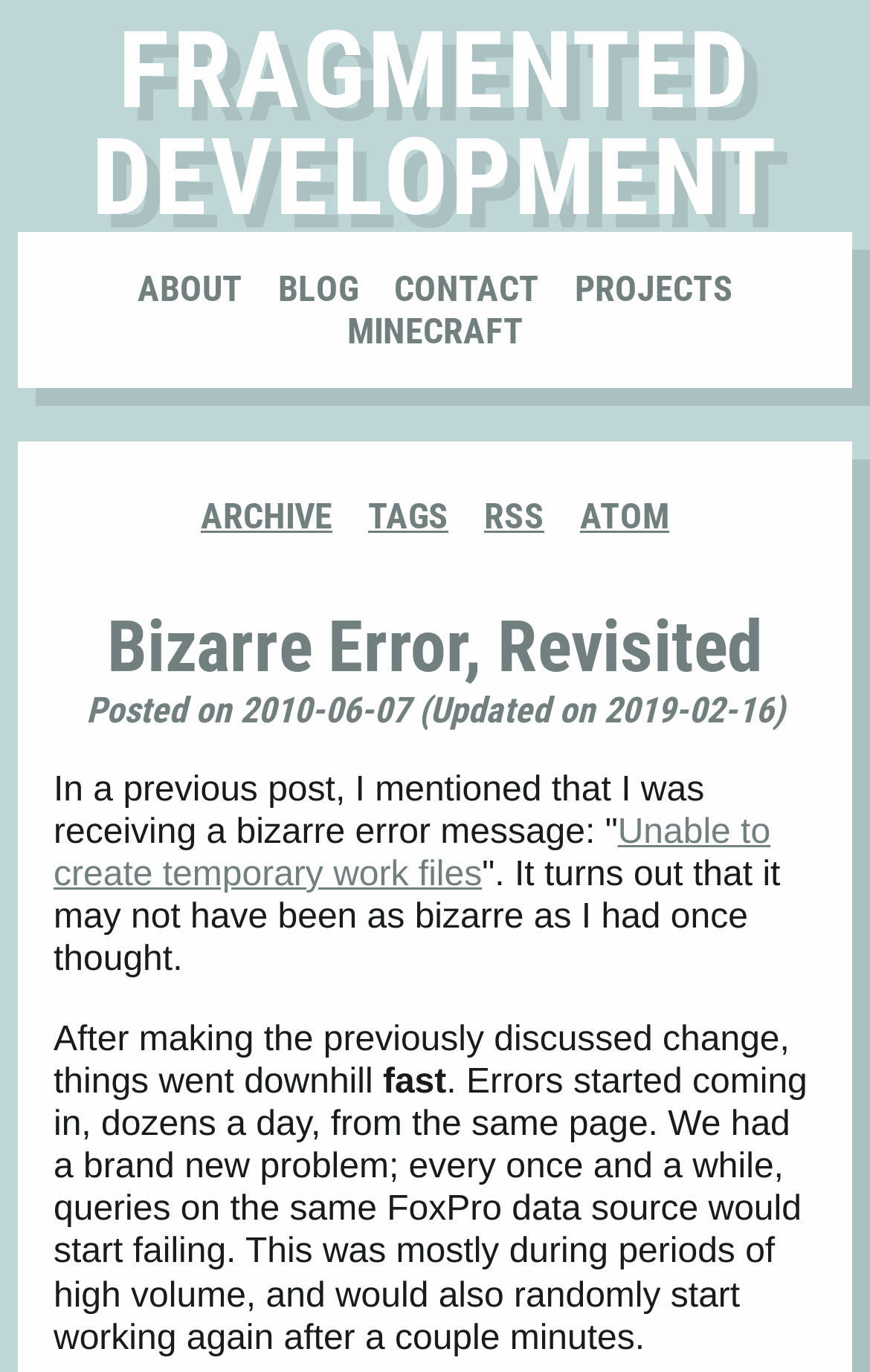Please identify the bounding box coordinates for the region that you need to click to follow this instruction: "Check the MINECRAFT link".

[0.388, 0.22, 0.612, 0.264]